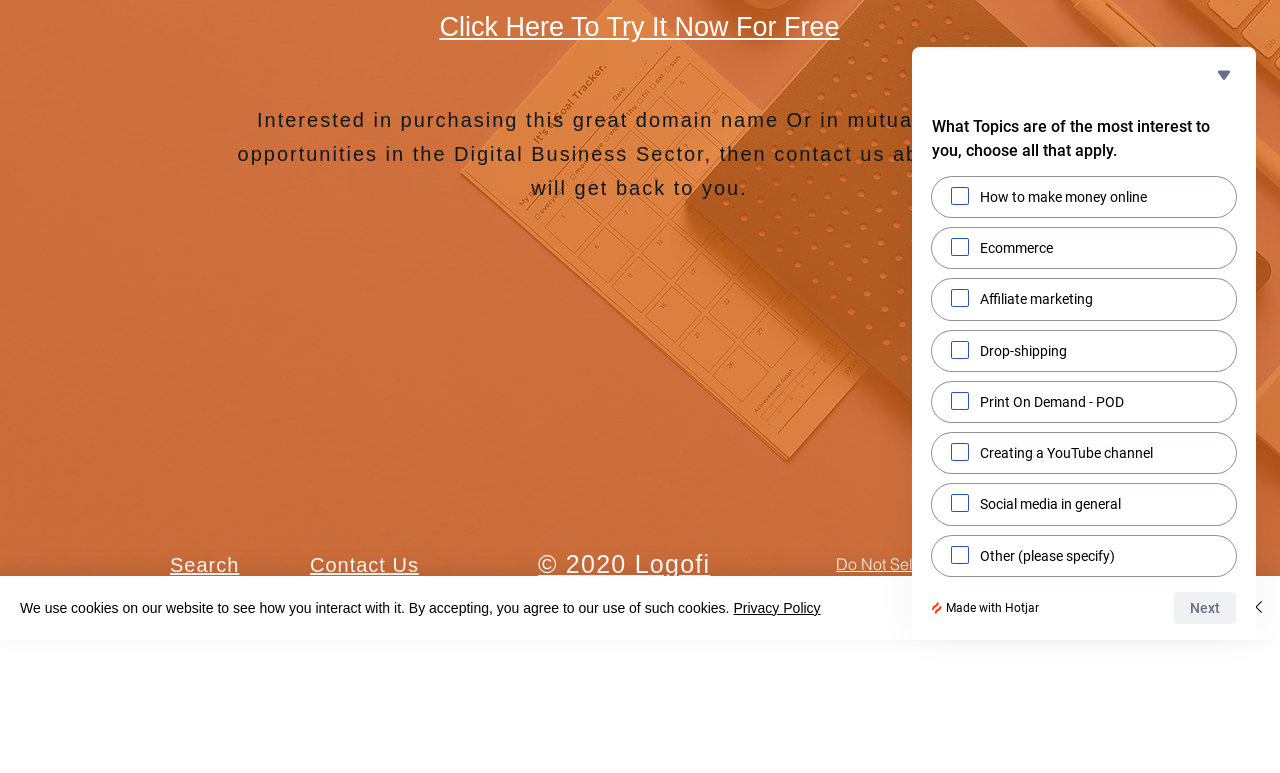Highlight the bounding box of the UI element that corresponds to this description: "Build Your Online Business".

[0.38, 0.834, 0.609, 0.863]